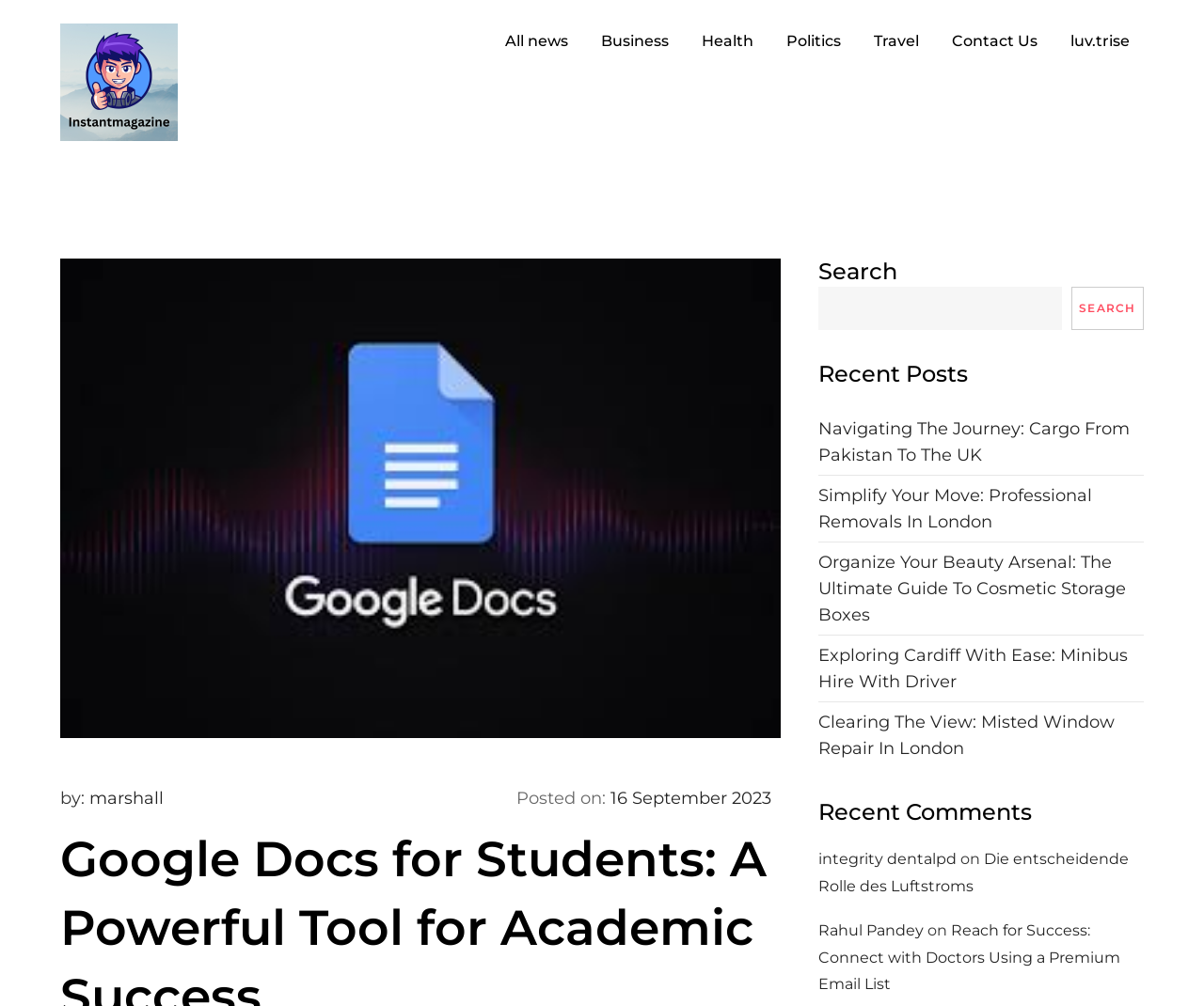What is the purpose of the search box?
Kindly answer the question with as much detail as you can.

The search box is located at the top right corner of the webpage, with a bounding box coordinate of [0.68, 0.257, 0.95, 0.328]. It has a static text 'Search' and a searchbox element, indicating that it is used to search for content within the website.